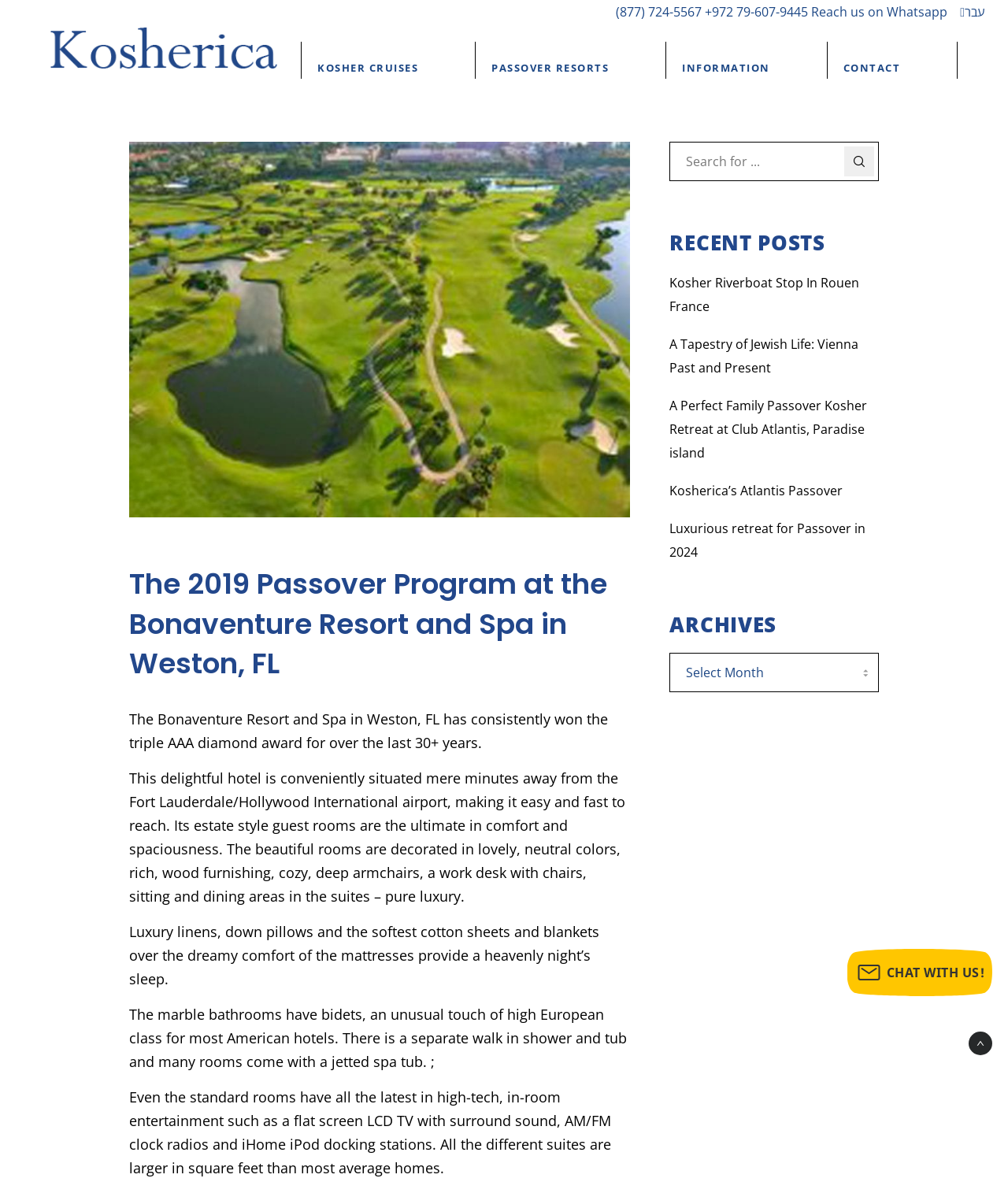Identify the bounding box for the given UI element using the description provided. Coordinates should be in the format (top-left x, top-left y, bottom-right x, bottom-right y) and must be between 0 and 1. Here is the description: Reach us on Whatsapp

[0.805, 0.003, 0.94, 0.017]